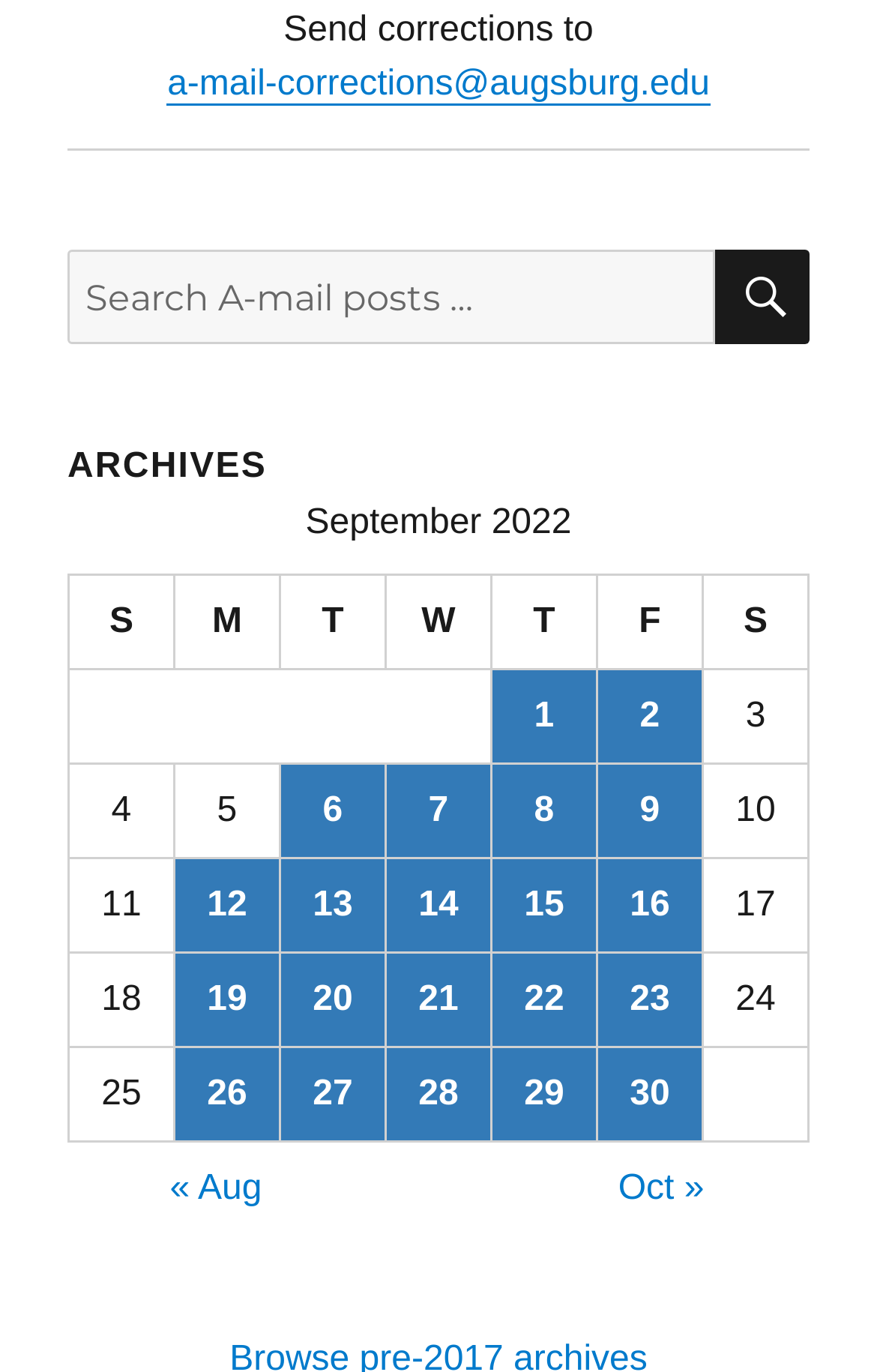Provide the bounding box coordinates of the HTML element described as: "​". The bounding box coordinates should be four float numbers between 0 and 1, i.e., [left, top, right, bottom].

None